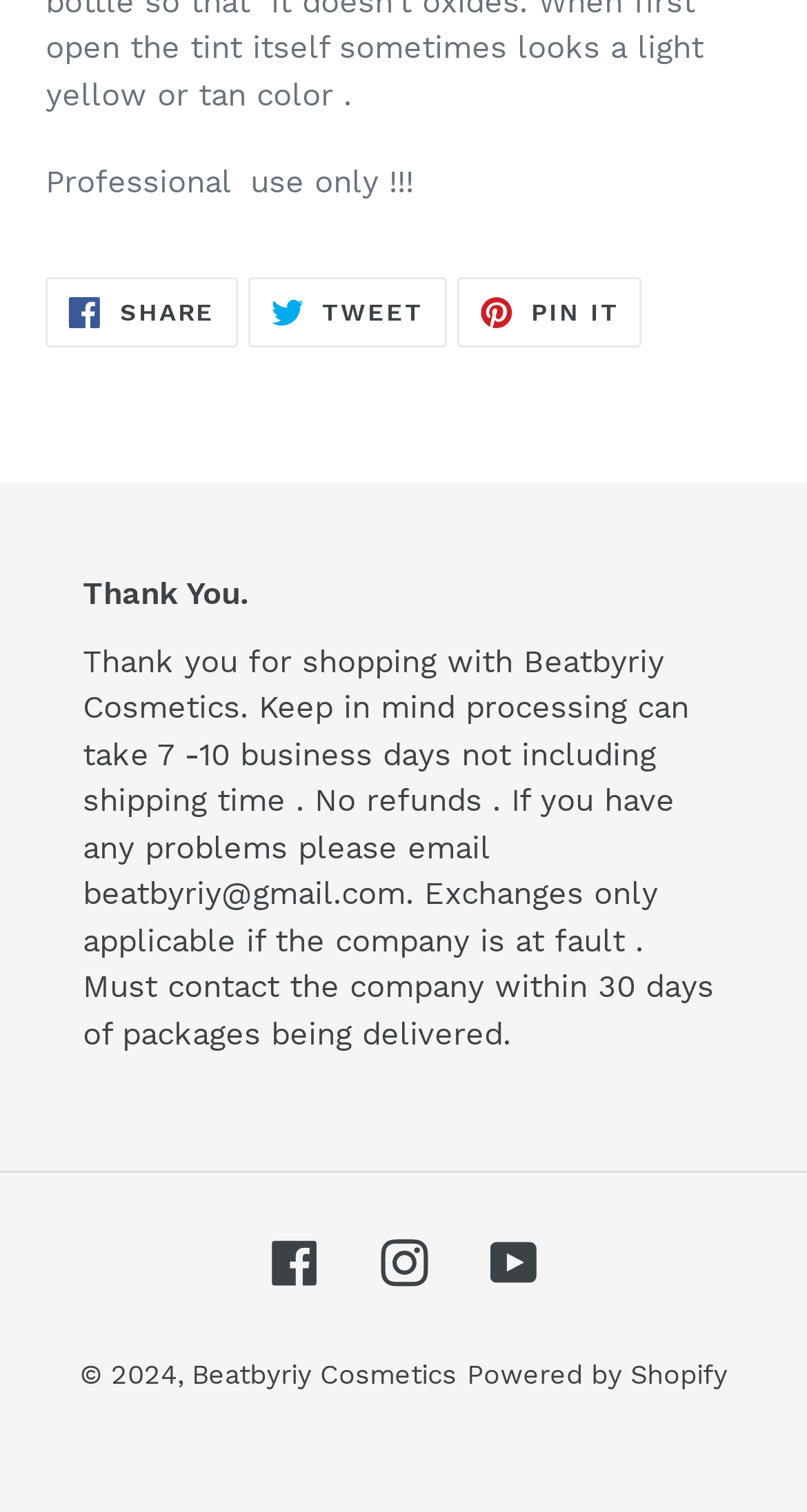How long does processing take?
Provide a detailed answer to the question using information from the image.

The processing time can be found in the text that says 'Keep in mind processing can take 7 -10 business days not including shipping time.' This text is located below the 'Thank You.' message.